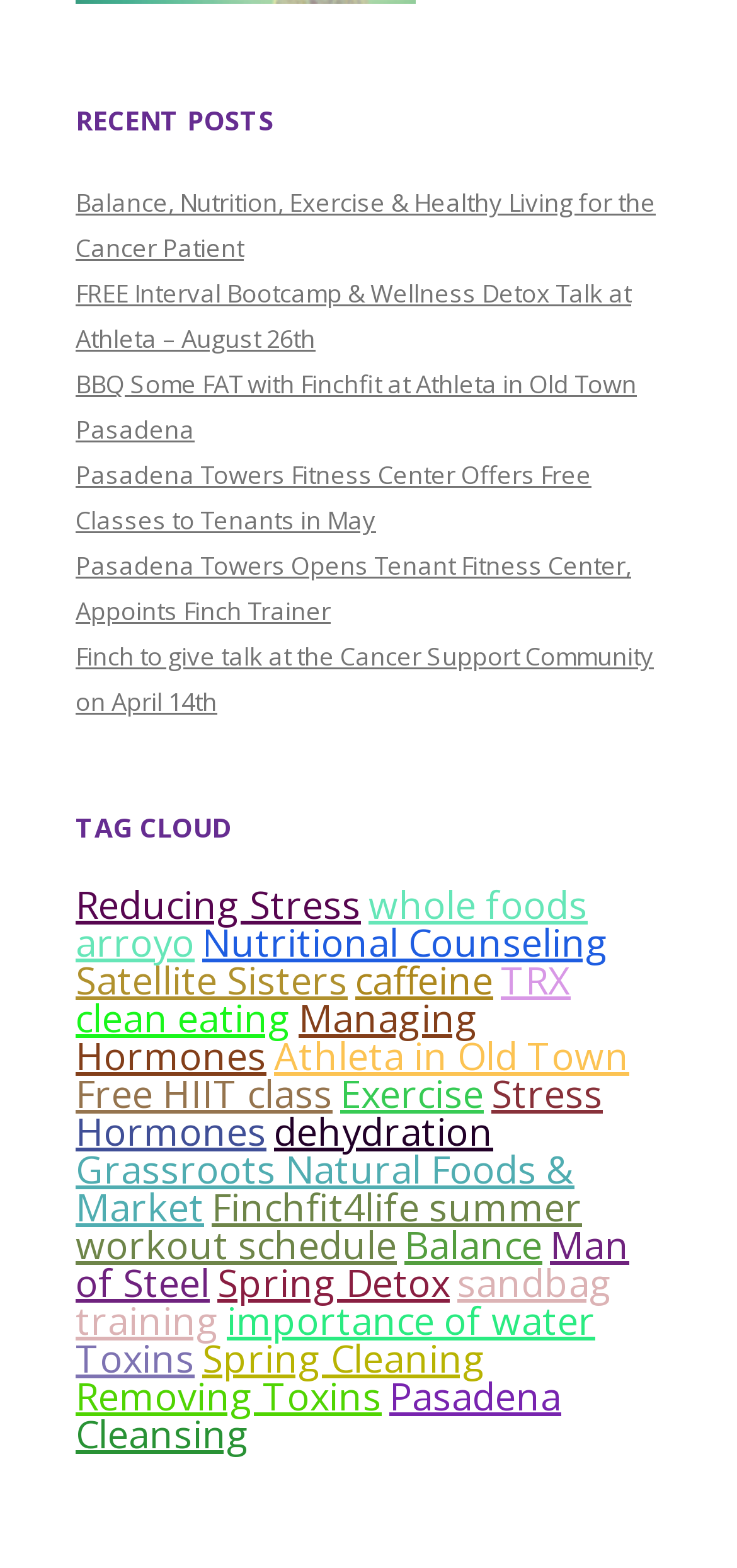What is the theme of the posts listed under 'RECENT POSTS'?
Provide a short answer using one word or a brief phrase based on the image.

Wellness and Fitness